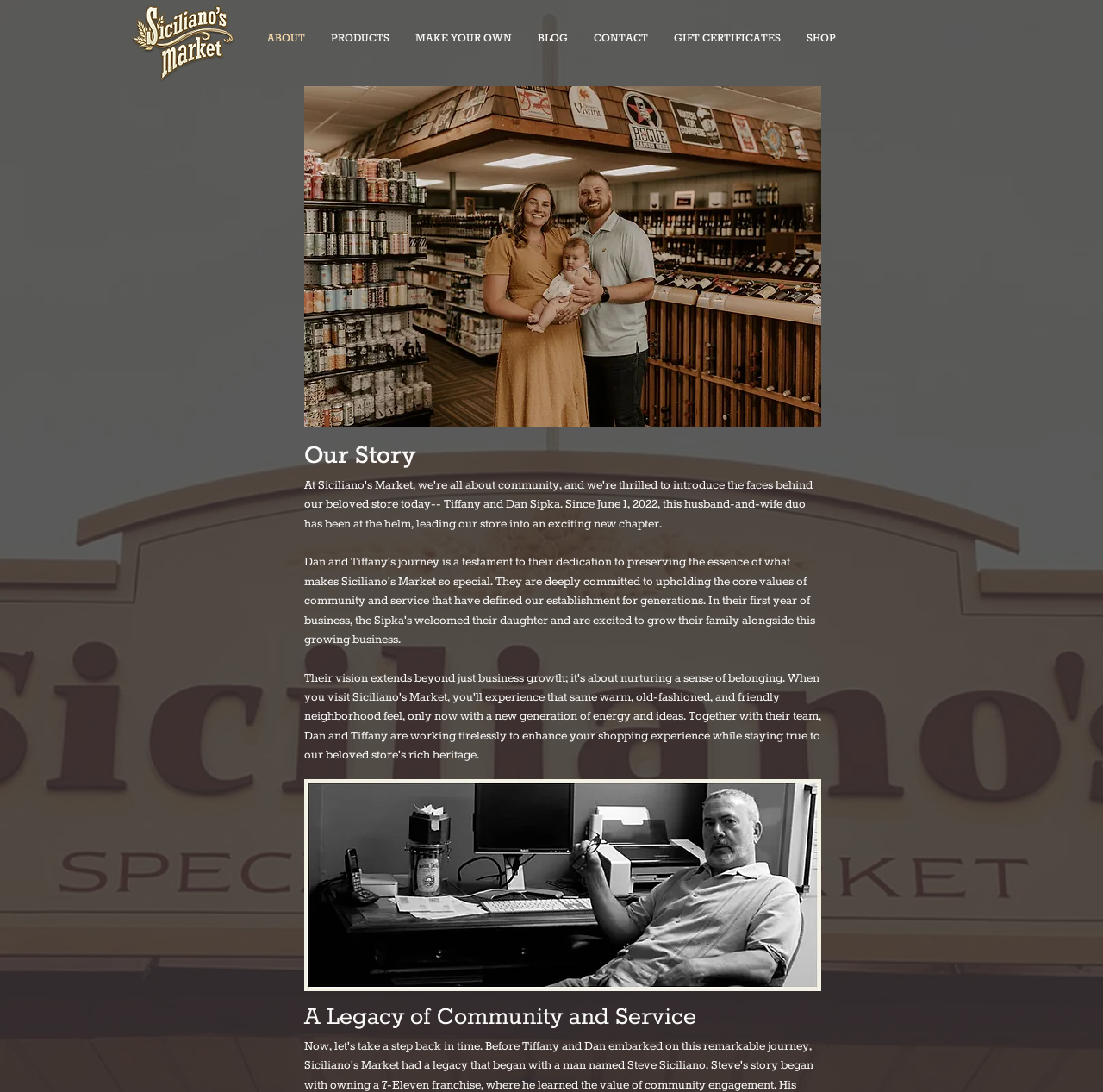Please find the bounding box for the following UI element description. Provide the coordinates in (top-left x, top-left y, bottom-right x, bottom-right y) format, with values between 0 and 1: MAKE YOUR OWN

[0.365, 0.016, 0.476, 0.055]